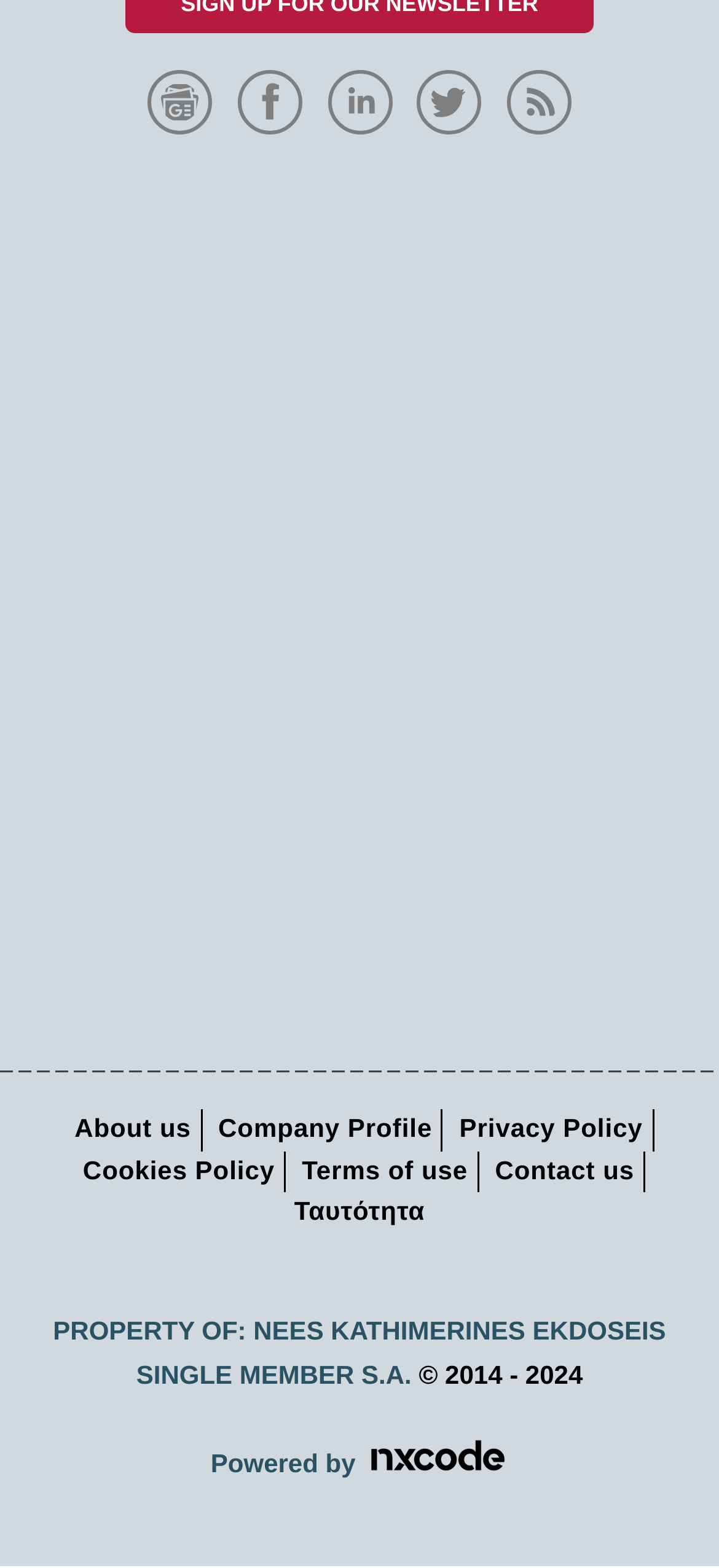Identify the bounding box coordinates for the element you need to click to achieve the following task: "Follow eKathimerini.com on Google News". Provide the bounding box coordinates as four float numbers between 0 and 1, in the form [left, top, right, bottom].

[0.205, 0.056, 0.304, 0.074]